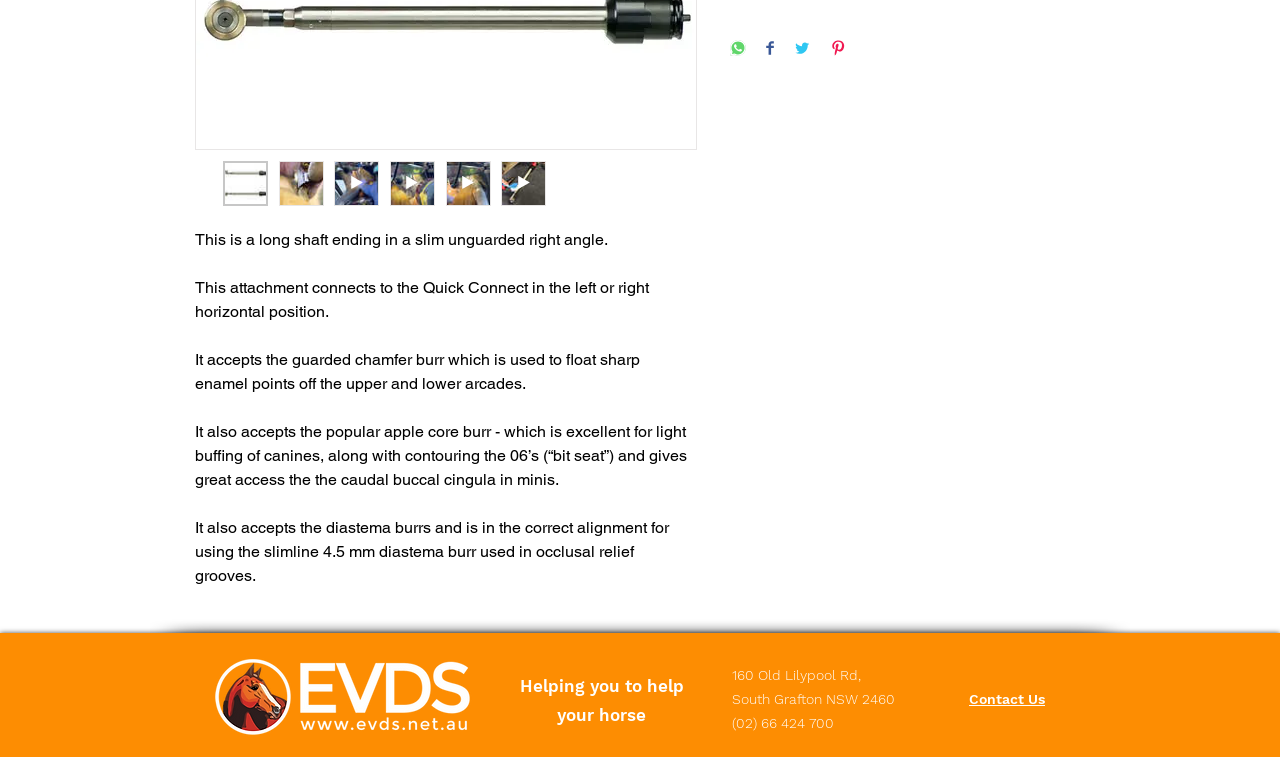Identify the bounding box coordinates for the UI element described as: "Contact Us". The coordinates should be provided as four floats between 0 and 1: [left, top, right, bottom].

[0.757, 0.913, 0.816, 0.934]